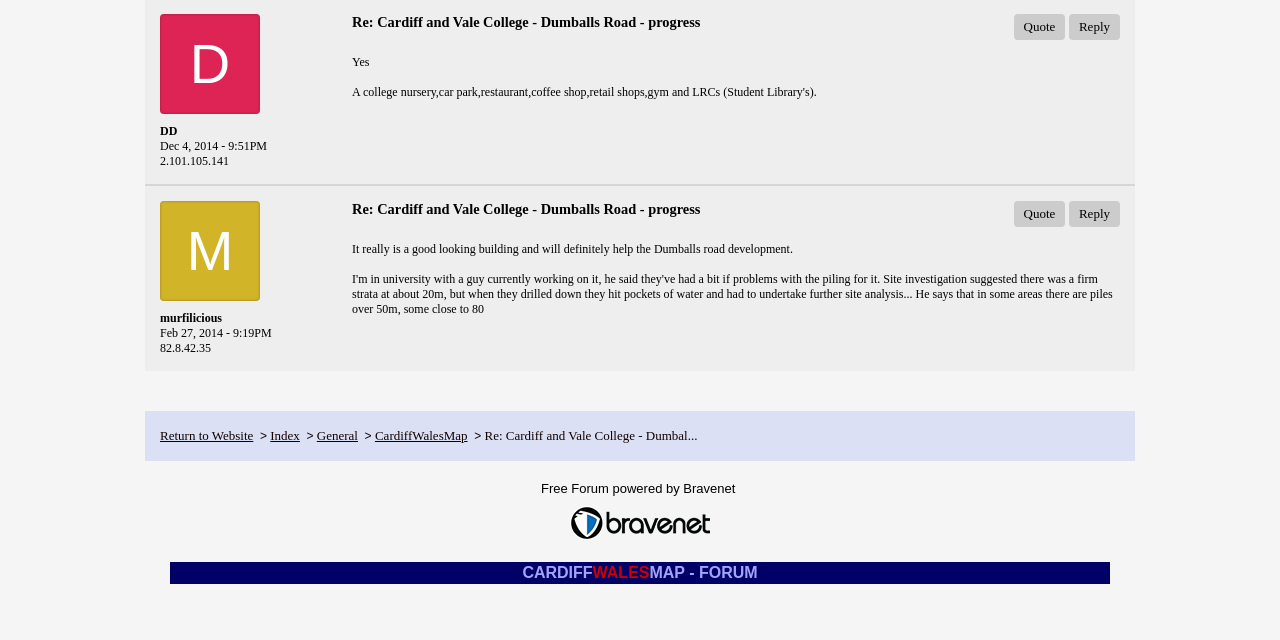Find the bounding box of the element with the following description: "Free Forum powered by Bravenet". The coordinates must be four float numbers between 0 and 1, formatted as [left, top, right, bottom].

[0.423, 0.752, 0.577, 0.791]